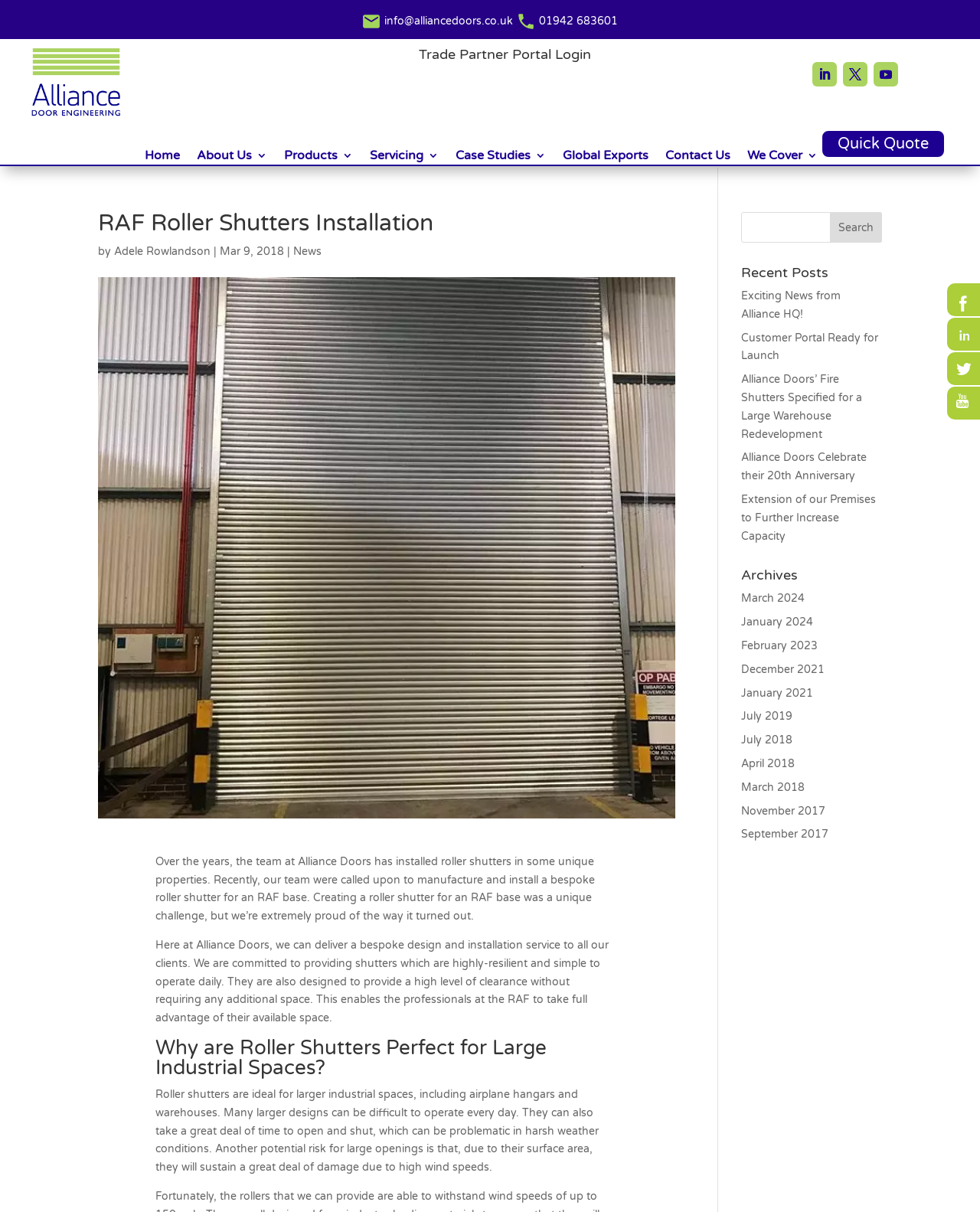Please identify the bounding box coordinates of the region to click in order to complete the given instruction: "Login to the Trade Partner Portal". The coordinates should be four float numbers between 0 and 1, i.e., [left, top, right, bottom].

[0.427, 0.039, 0.609, 0.057]